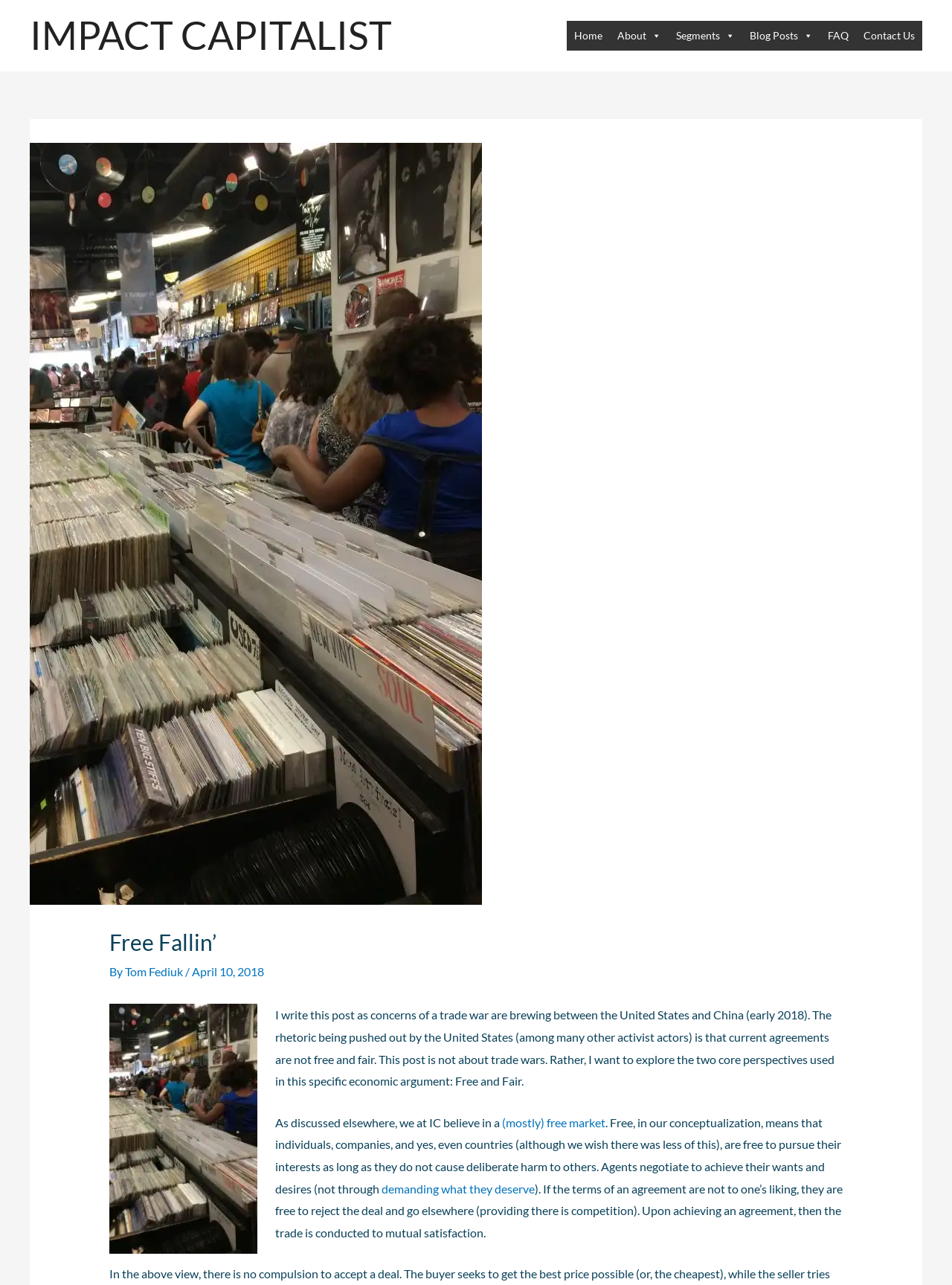Determine the bounding box coordinates of the clickable element to complete this instruction: "Go to the 'Home' page". Provide the coordinates in the format of four float numbers between 0 and 1, [left, top, right, bottom].

[0.595, 0.016, 0.641, 0.039]